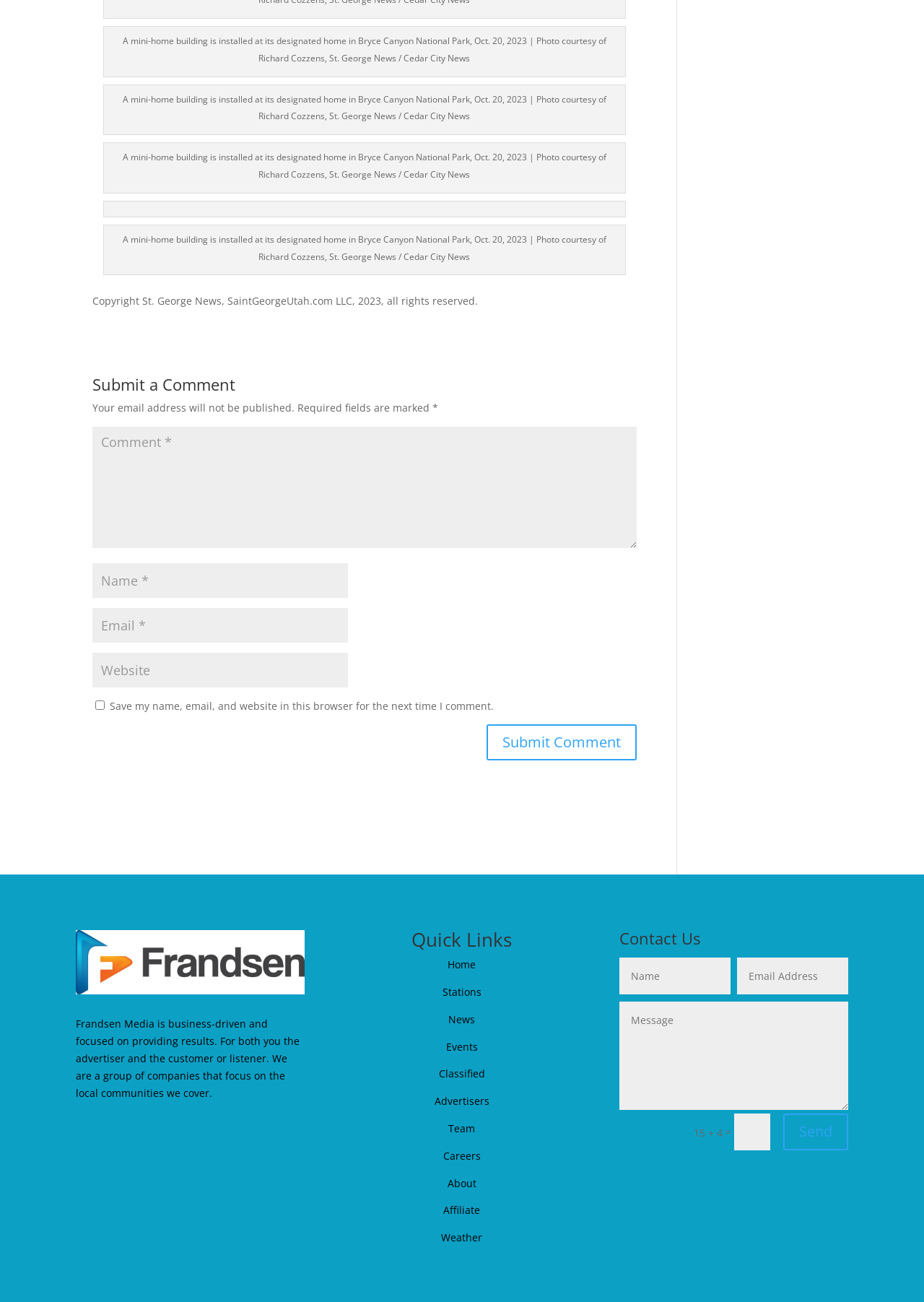Please provide a brief answer to the following inquiry using a single word or phrase:
How many textboxes are there in the 'Submit a Comment' section?

4